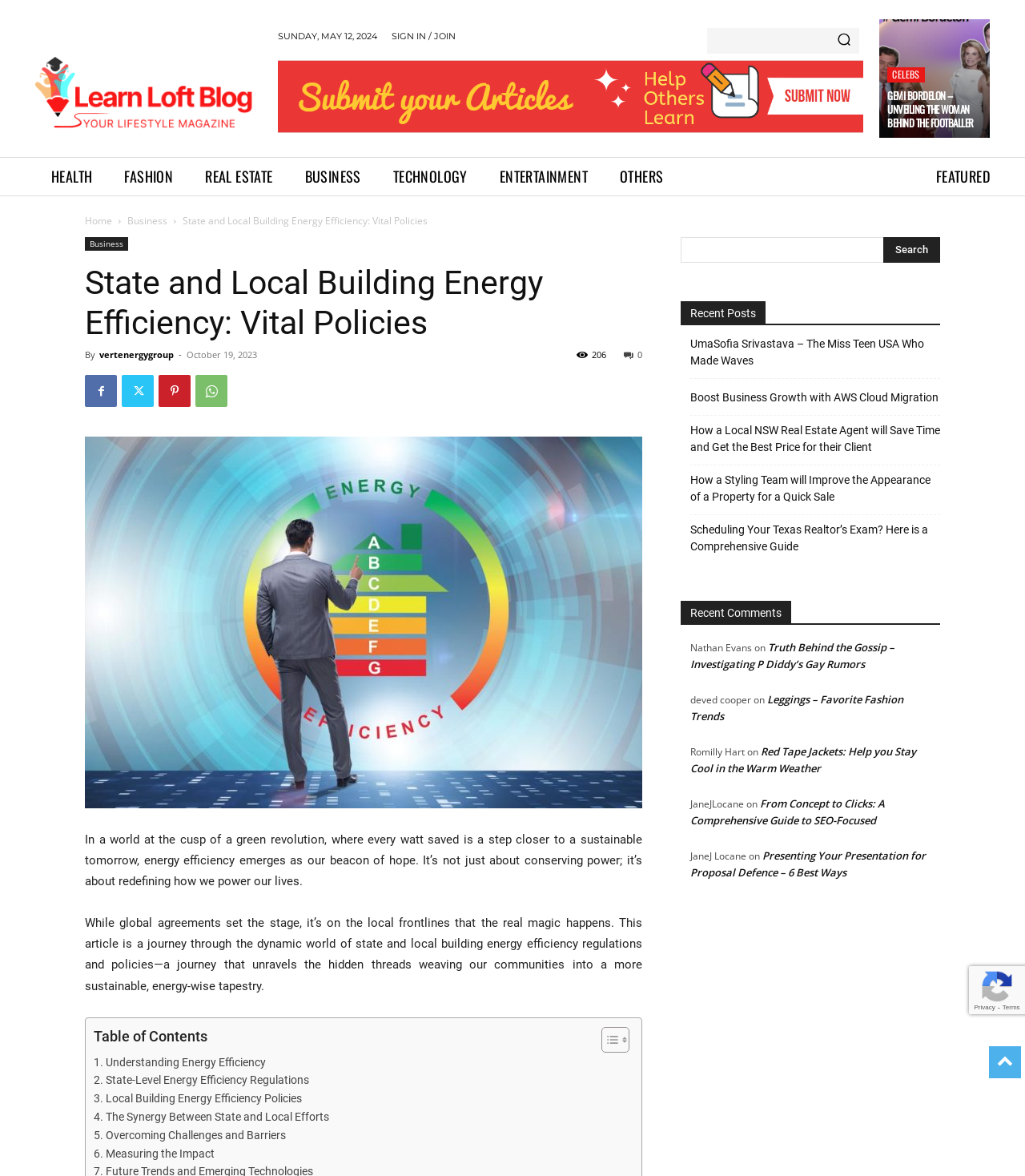Respond with a single word or phrase:
What is the category of the link 'HEALTH'?

Category